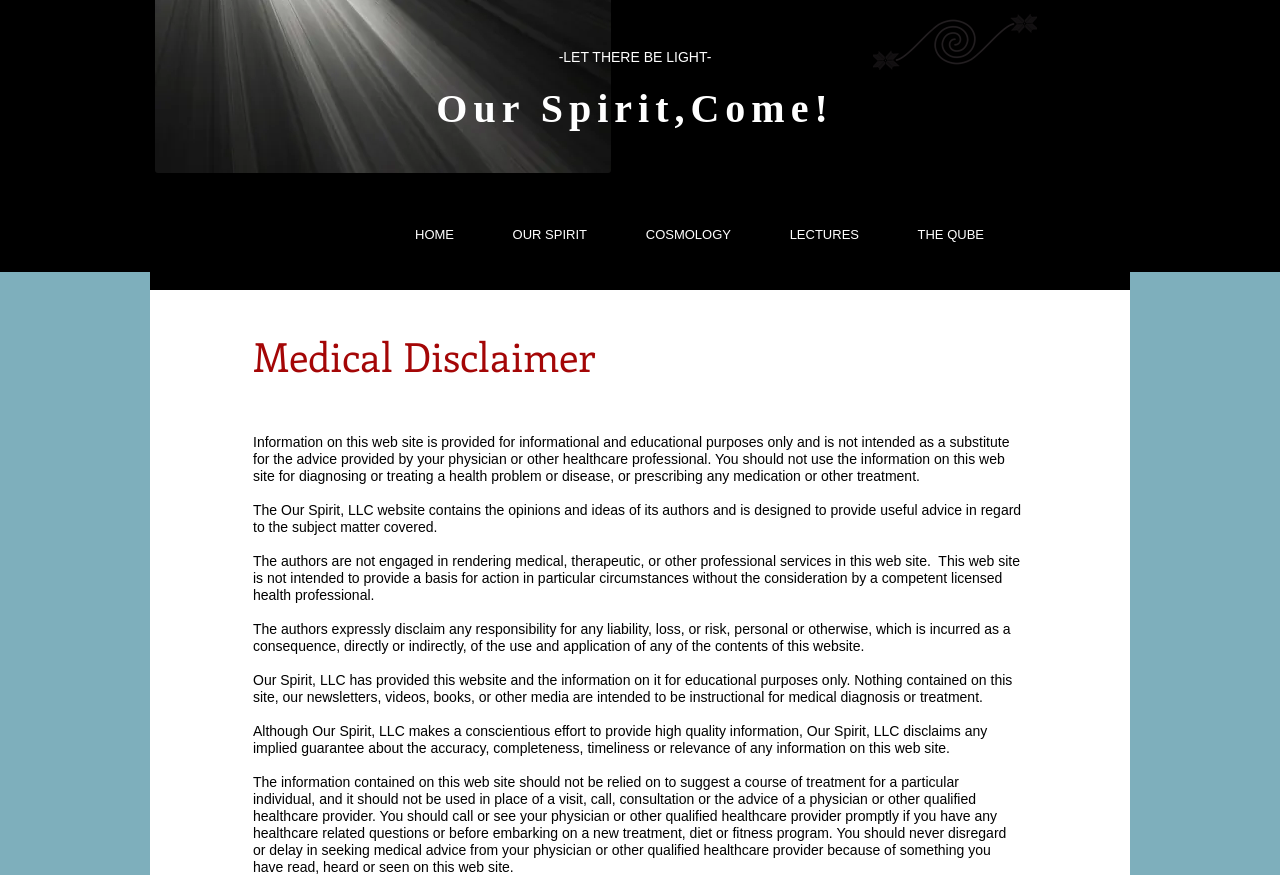Please respond in a single word or phrase: 
What is the scope of the website's content?

Not a substitute for medical advice